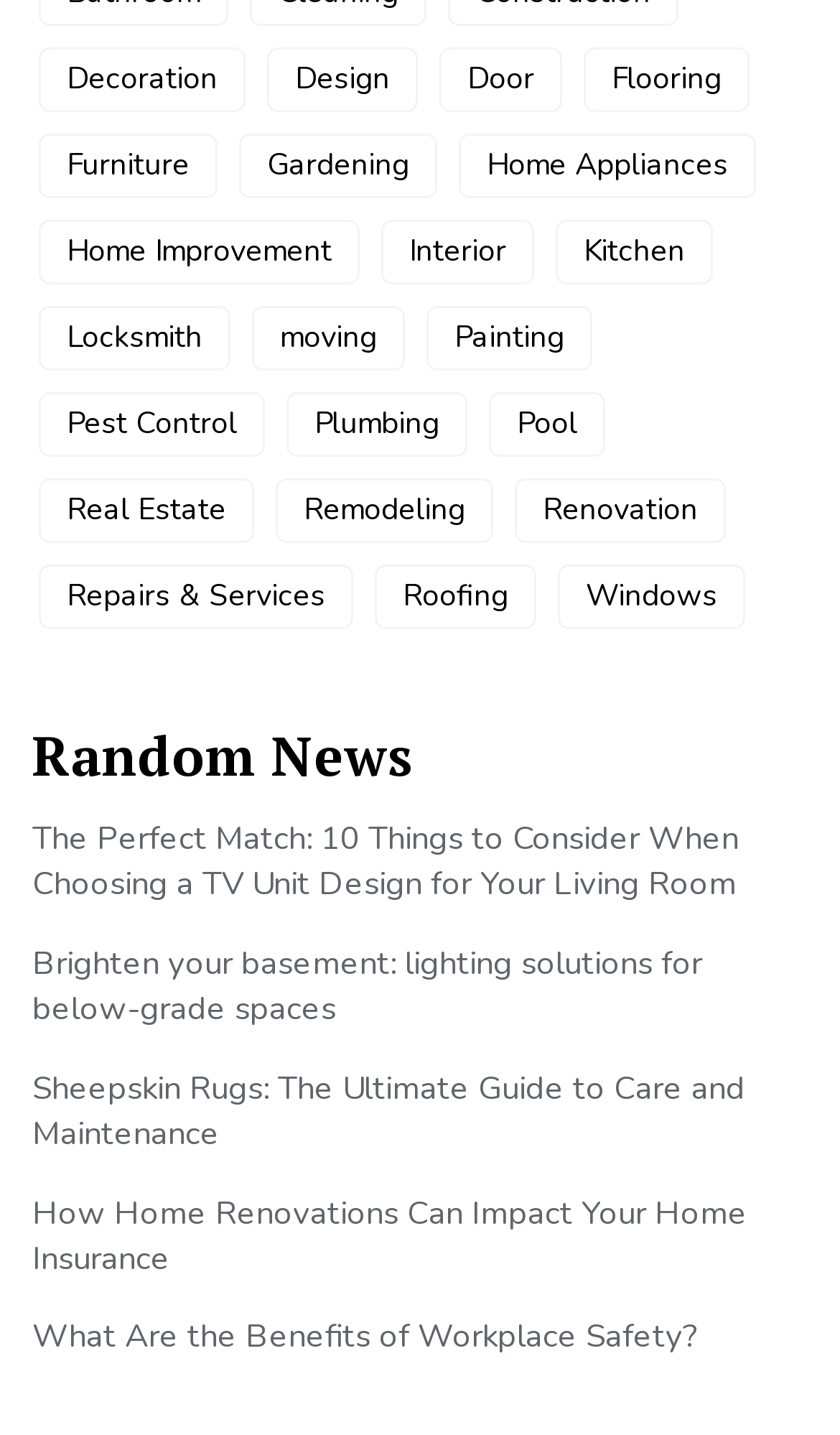What is the topic of the last news article?
Using the image, provide a concise answer in one word or a short phrase.

Workplace Safety